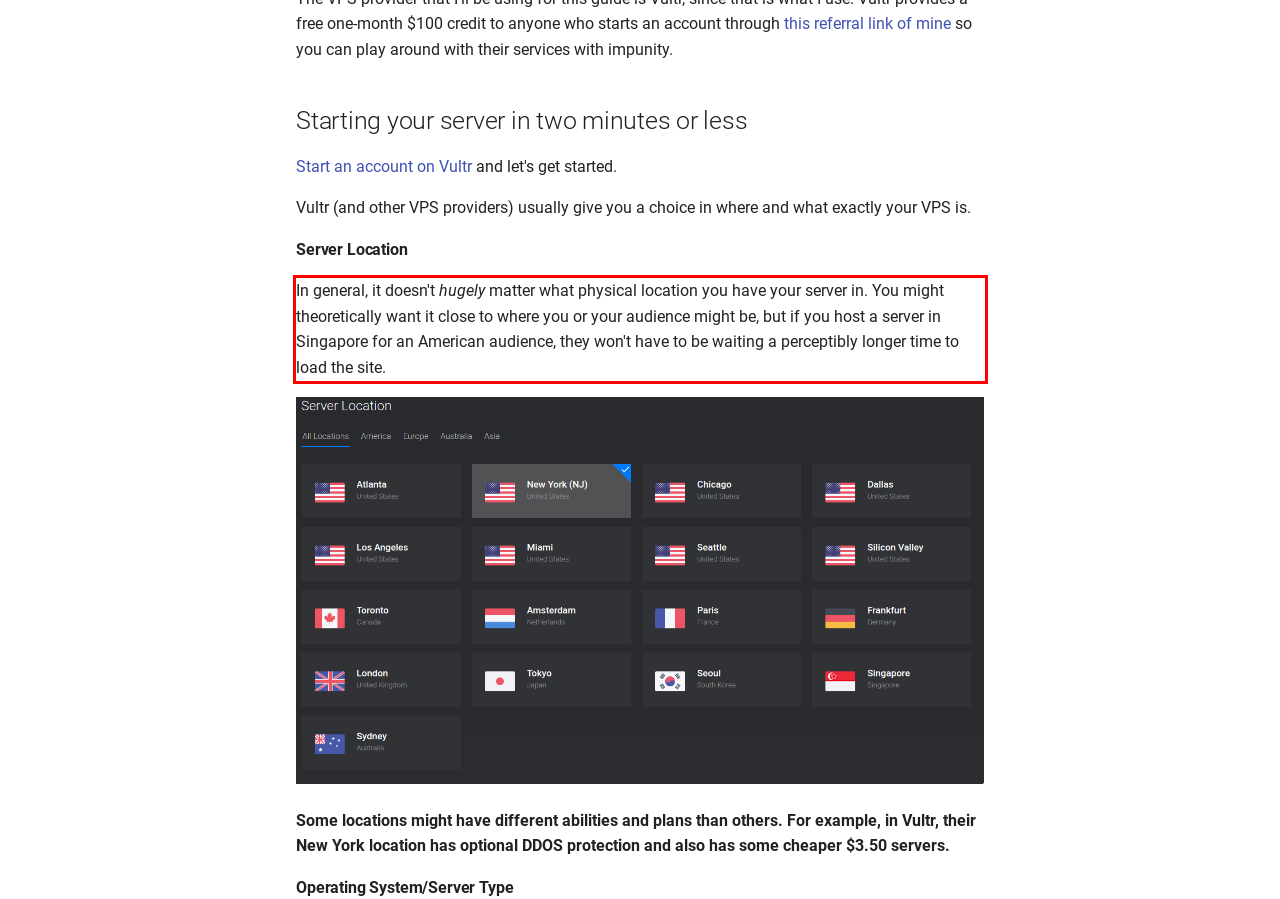Please look at the screenshot provided and find the red bounding box. Extract the text content contained within this bounding box.

In general, it doesn't hugely matter what physical location you have your server in. You might theoretically want it close to where you or your audience might be, but if you host a server in Singapore for an American audience, they won't have to be waiting a perceptibly longer time to load the site.